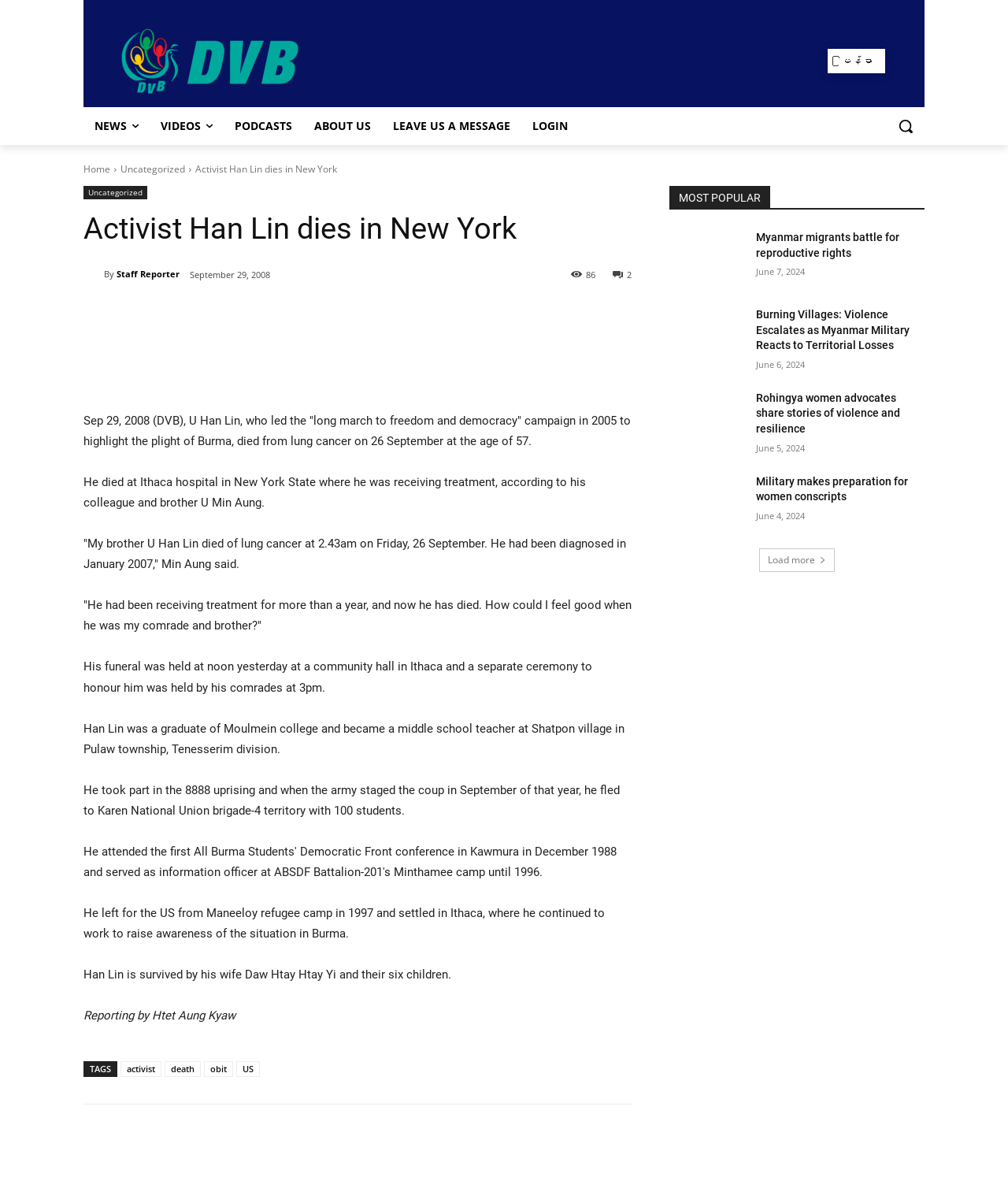Can you find the bounding box coordinates of the area I should click to execute the following instruction: "Read the news about 'activist'"?

[0.12, 0.901, 0.16, 0.915]